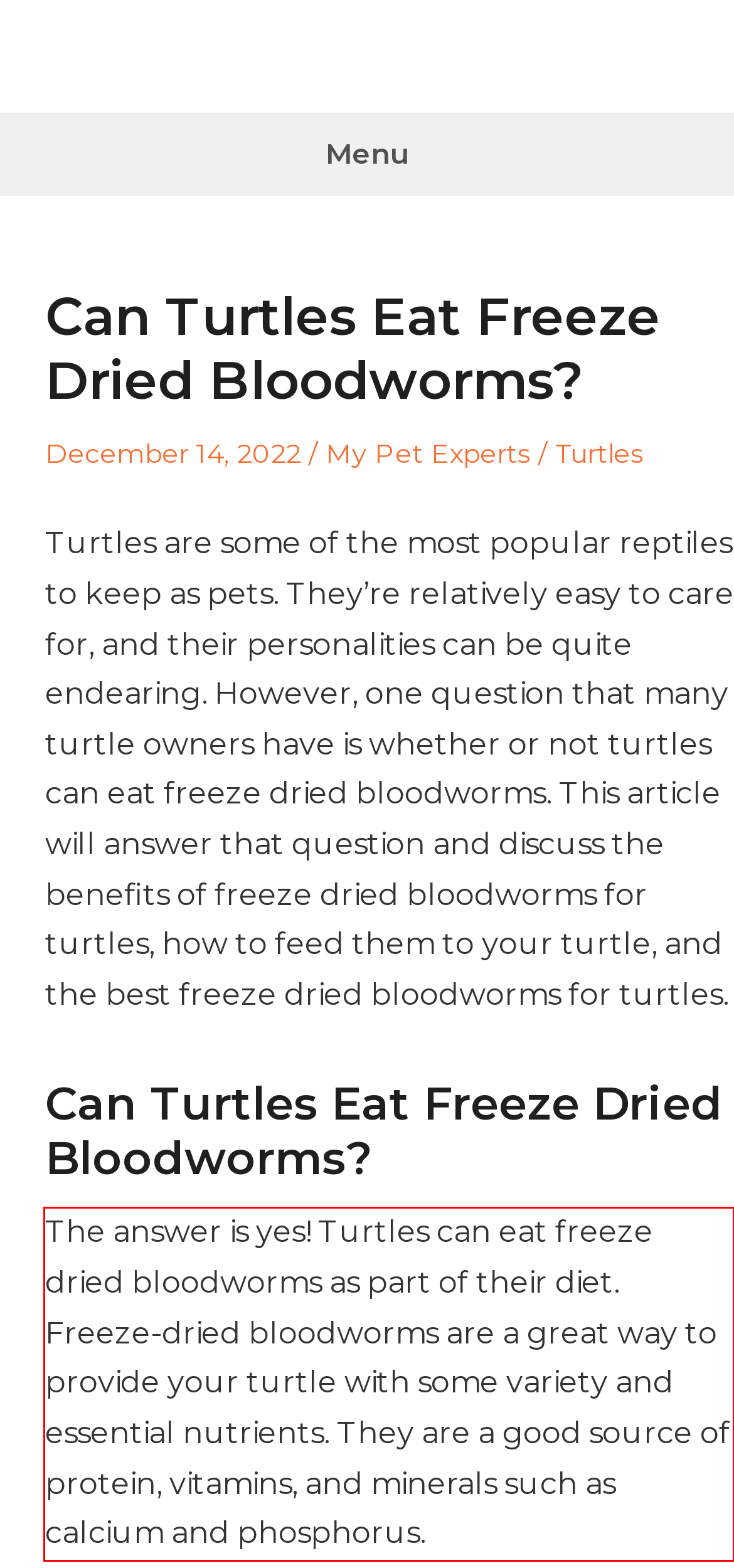Given a screenshot of a webpage with a red bounding box, please identify and retrieve the text inside the red rectangle.

The answer is yes! Turtles can eat freeze dried bloodworms as part of their diet. Freeze-dried bloodworms are a great way to provide your turtle with some variety and essential nutrients. They are a good source of protein, vitamins, and minerals such as calcium and phosphorus.